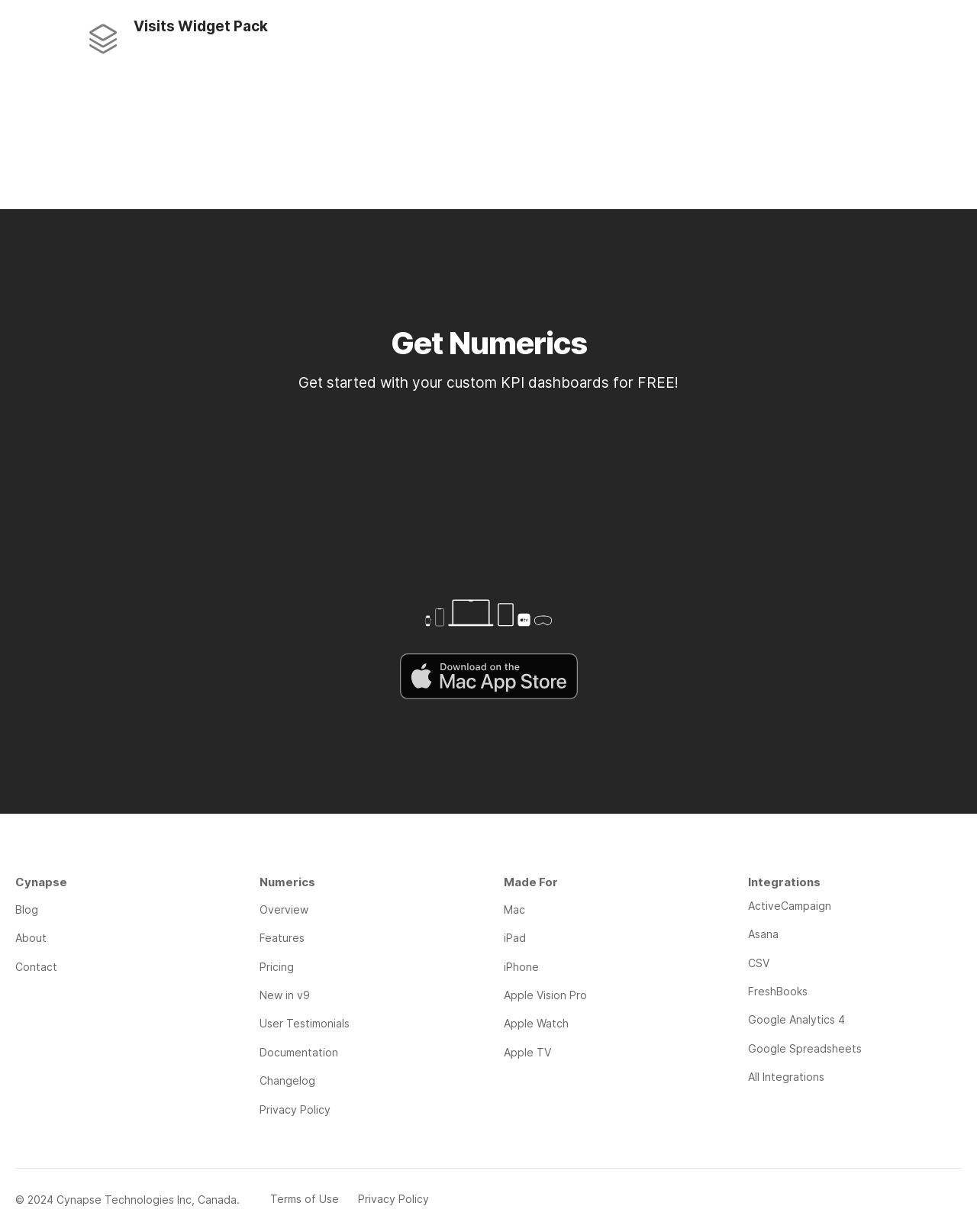Please find the bounding box coordinates of the clickable region needed to complete the following instruction: "Explore integrations with ActiveCampaign". The bounding box coordinates must consist of four float numbers between 0 and 1, i.e., [left, top, right, bottom].

[0.766, 0.725, 0.984, 0.746]